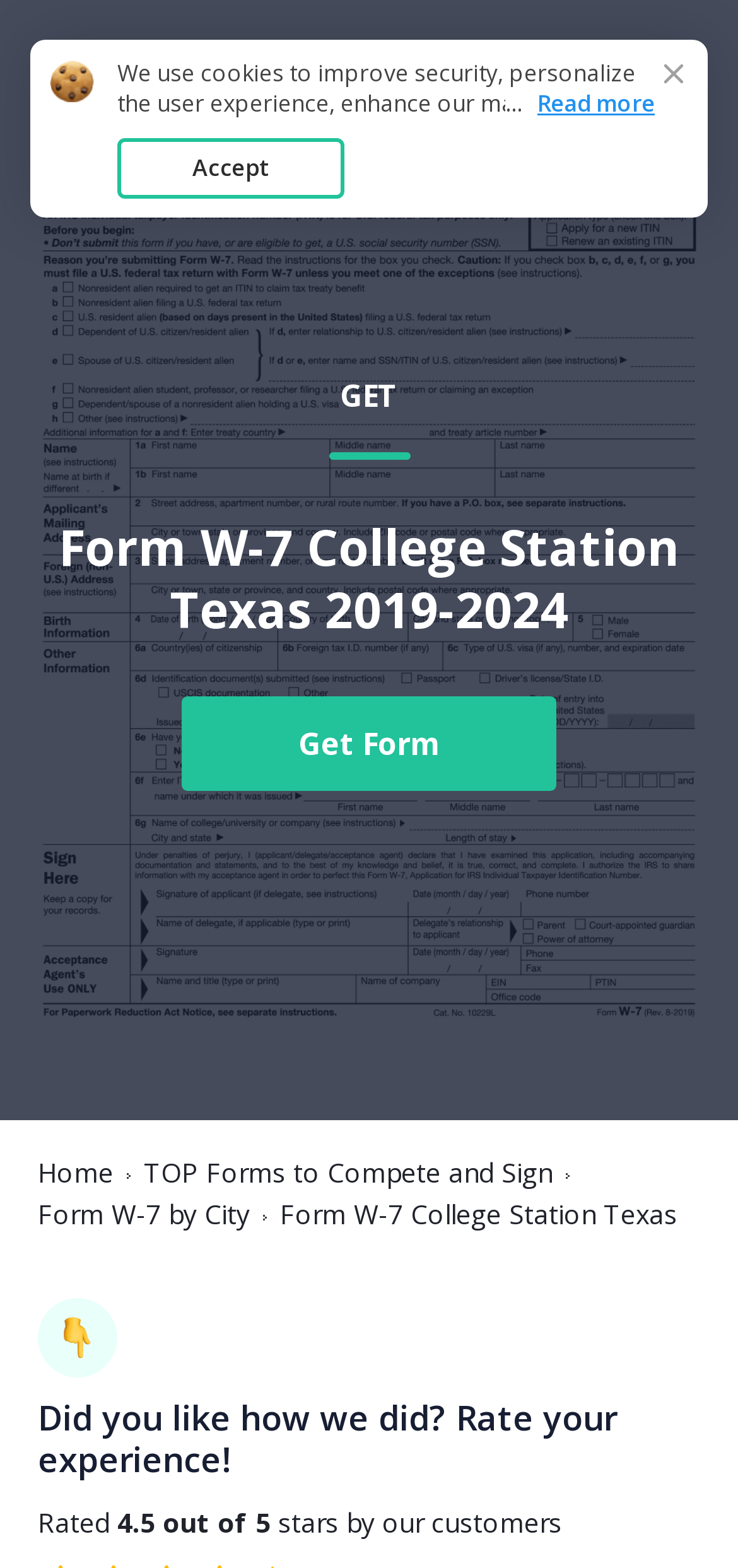What is the city associated with the form?
Use the image to answer the question with a single word or phrase.

College Station Texas